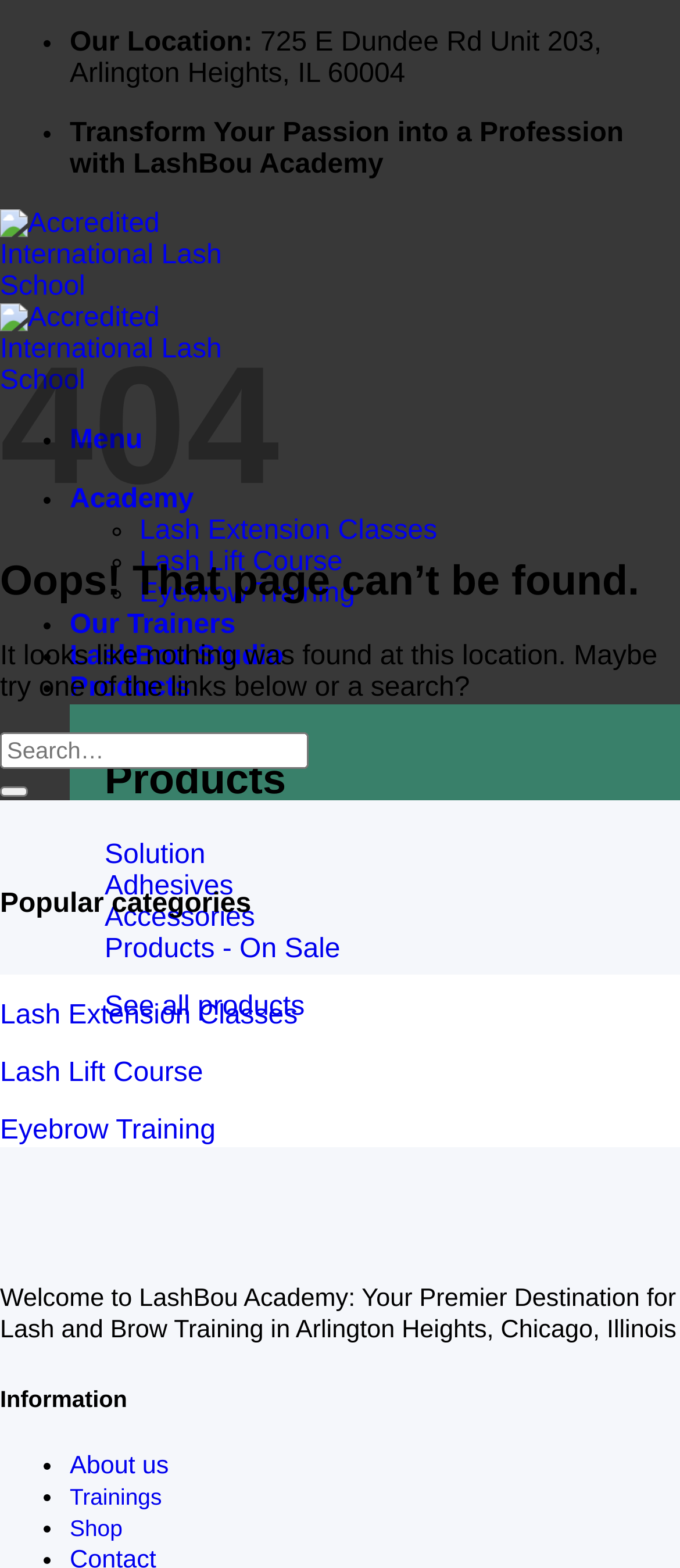Please answer the following query using a single word or phrase: 
How many popular categories are listed?

3